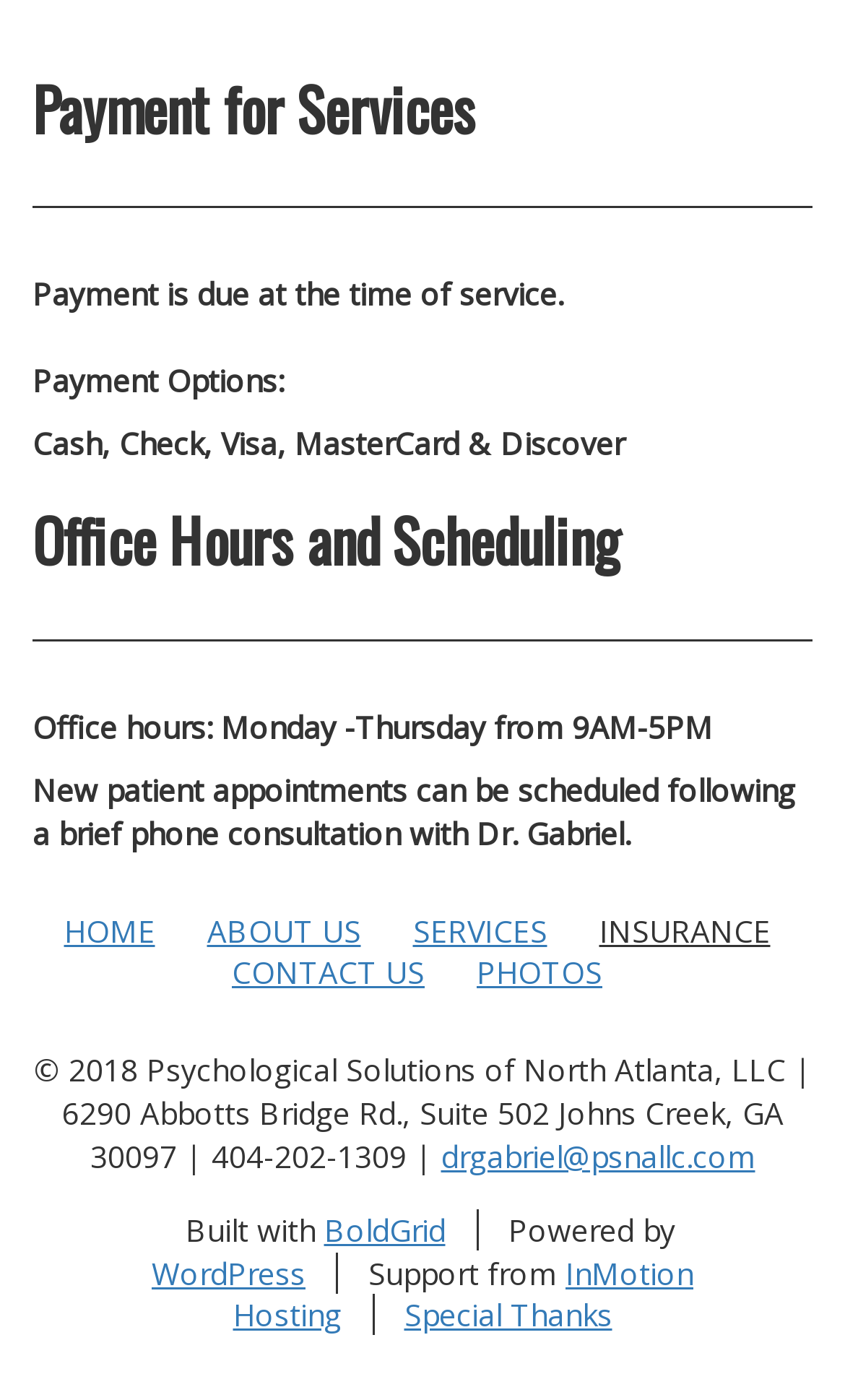Extract the bounding box coordinates for the UI element described by the text: "Get in touch with us". The coordinates should be in the form of [left, top, right, bottom] with values between 0 and 1.

None